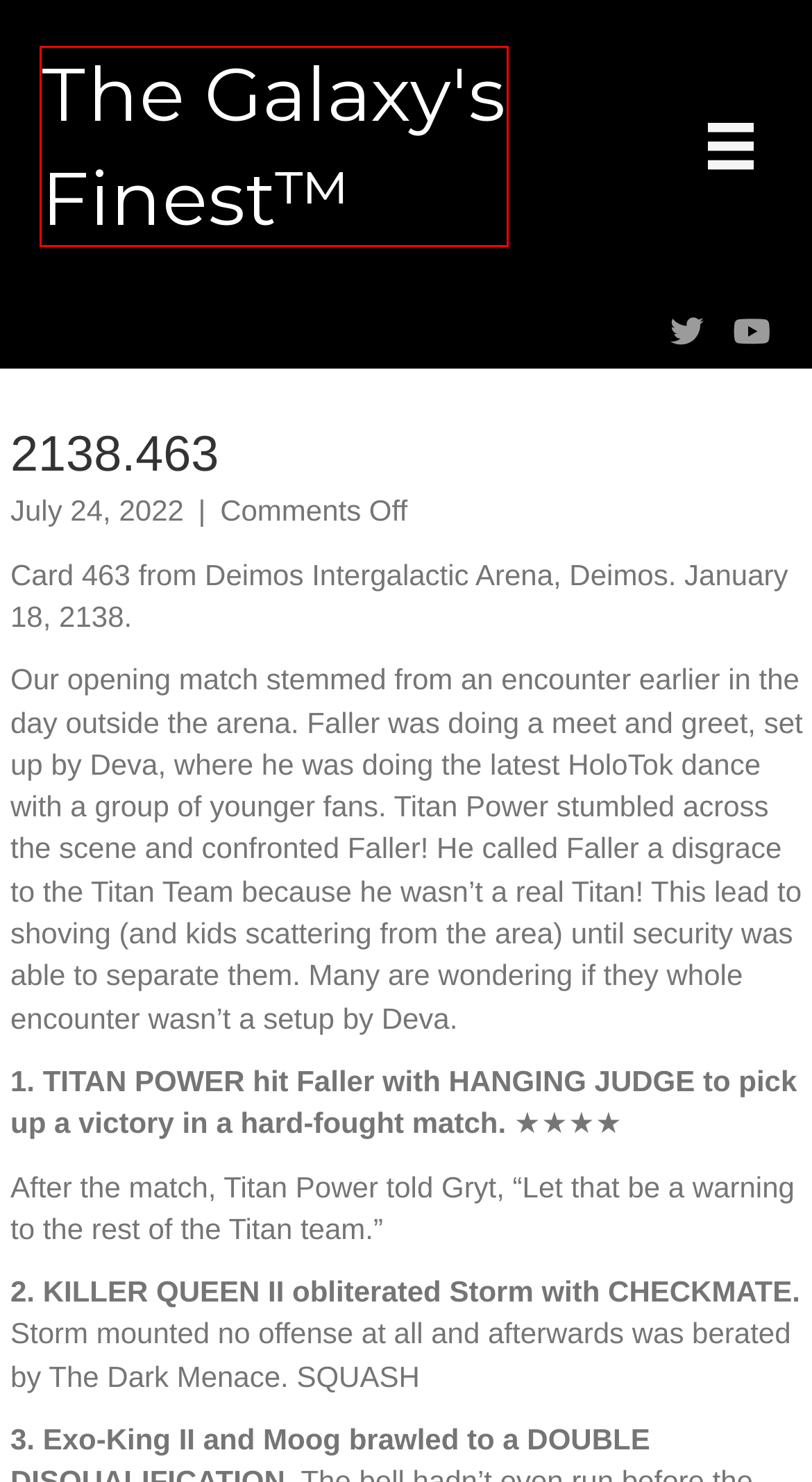A screenshot of a webpage is given with a red bounding box around a UI element. Choose the description that best matches the new webpage shown after clicking the element within the red bounding box. Here are the candidates:
A. 2128 – The Galaxy's Finest™
B. 2075 – The Galaxy's Finest™
C. The Galaxy's Finest™ – Innovation starts here.
D. 2078 – The Galaxy's Finest™
E. 2137 – The Galaxy's Finest™
F. Toolbox – The Galaxy's Finest™
G. 2139 – The Galaxy's Finest™
H. Origins – The Galaxy's Finest™

C